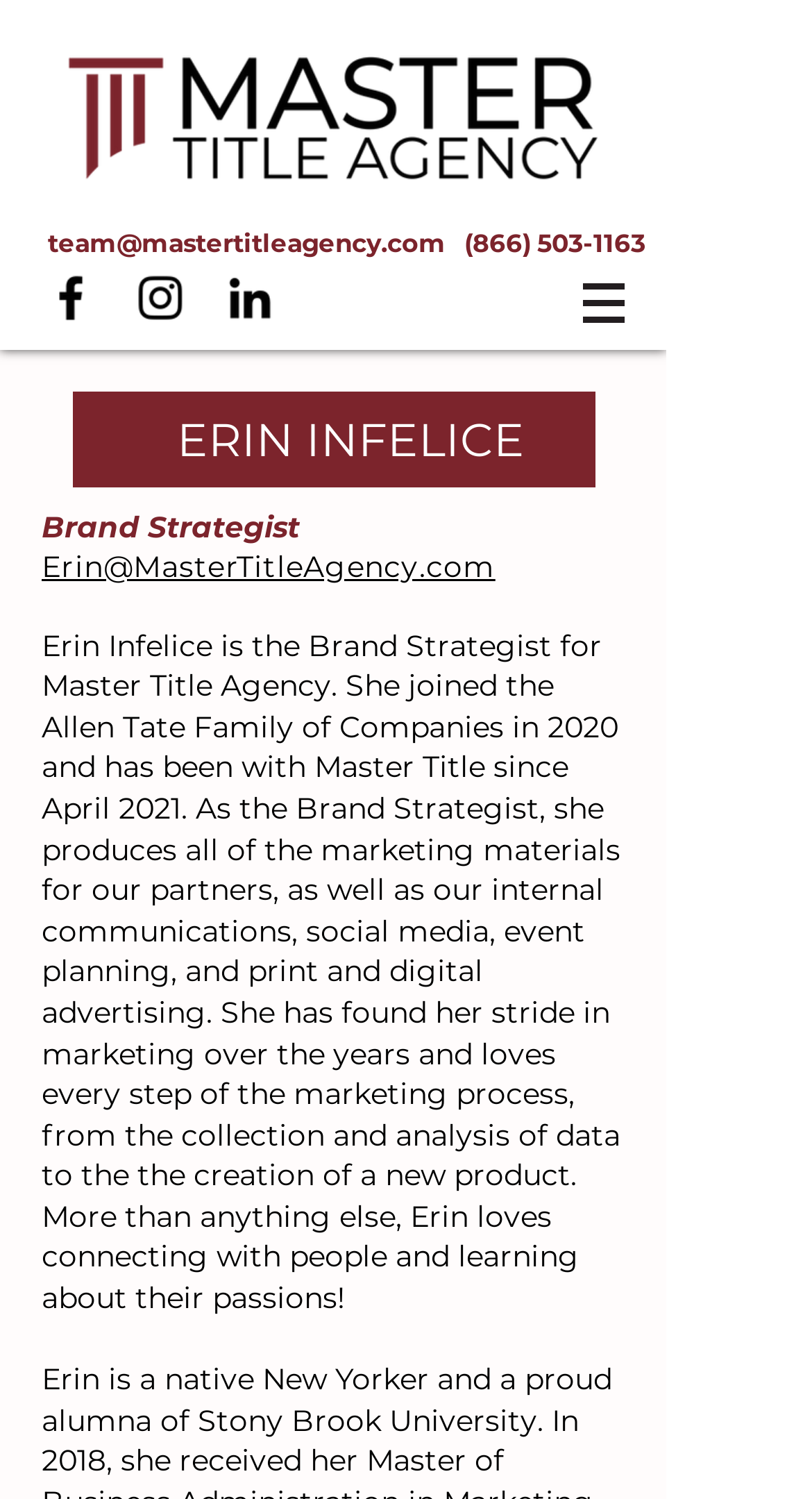What is the phone number to contact?
Using the image as a reference, give an elaborate response to the question.

I found this answer by looking at the link element with the text '(866) 503-1163' which is located next to the email address 'team@mastertitleagency.com'.